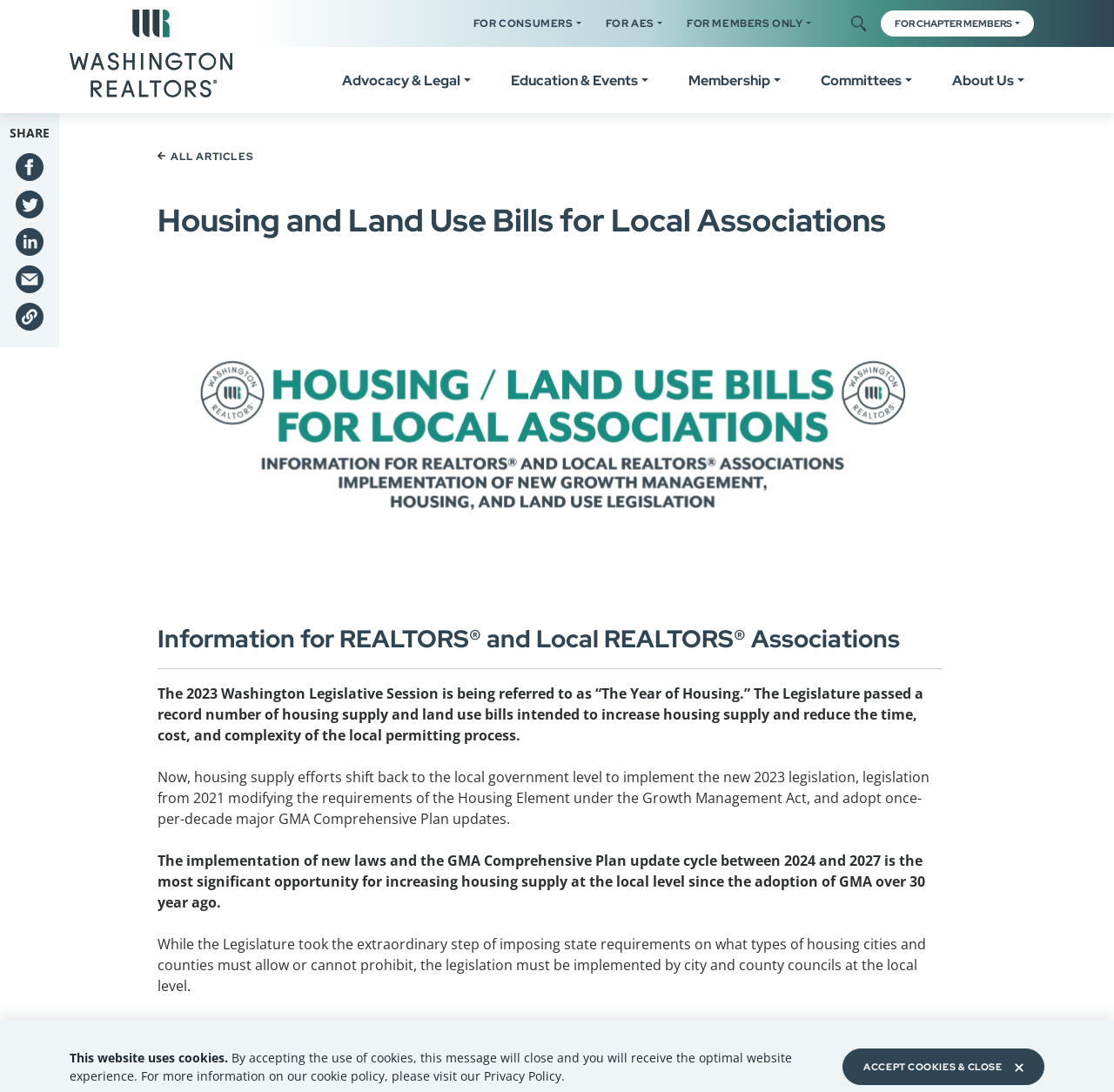Find the bounding box coordinates of the area that needs to be clicked in order to achieve the following instruction: "Search the site". The coordinates should be specified as four float numbers between 0 and 1, i.e., [left, top, right, bottom].

[0.761, 0.014, 0.778, 0.031]